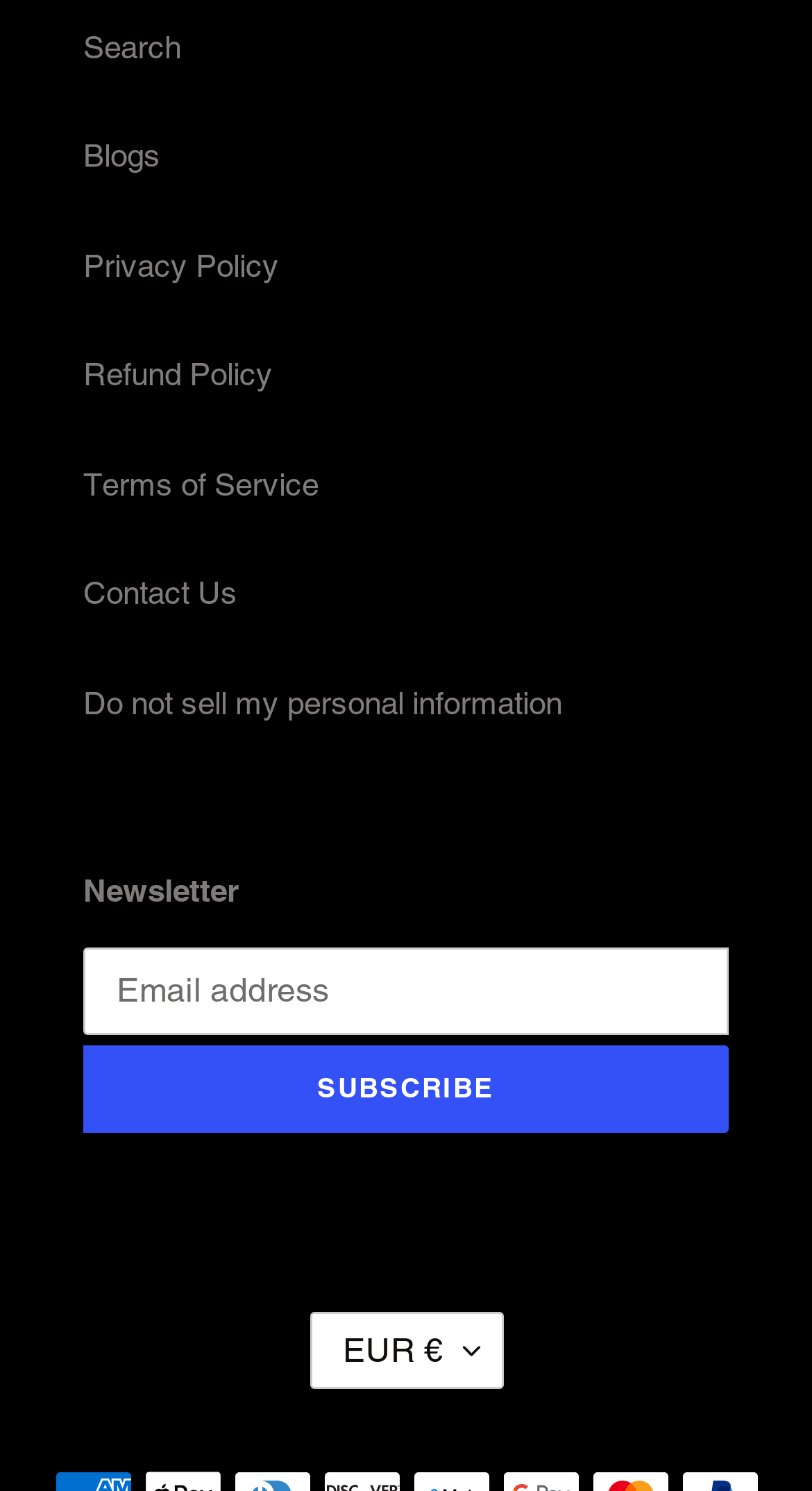What is the purpose of the textbox?
Respond with a short answer, either a single word or a phrase, based on the image.

Email address